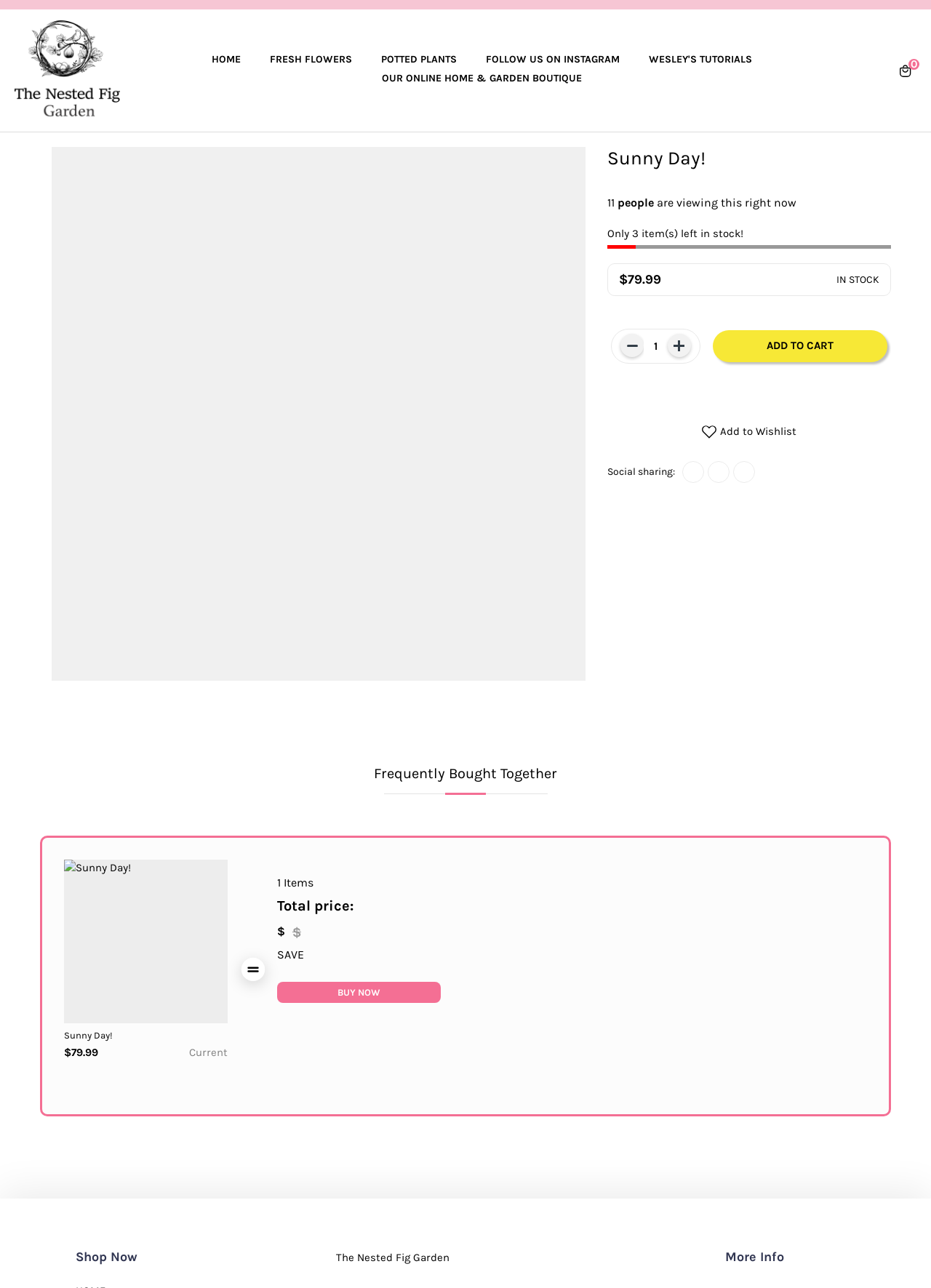Please provide a one-word or phrase answer to the question: 
What is the regular price of the product?

$79.99